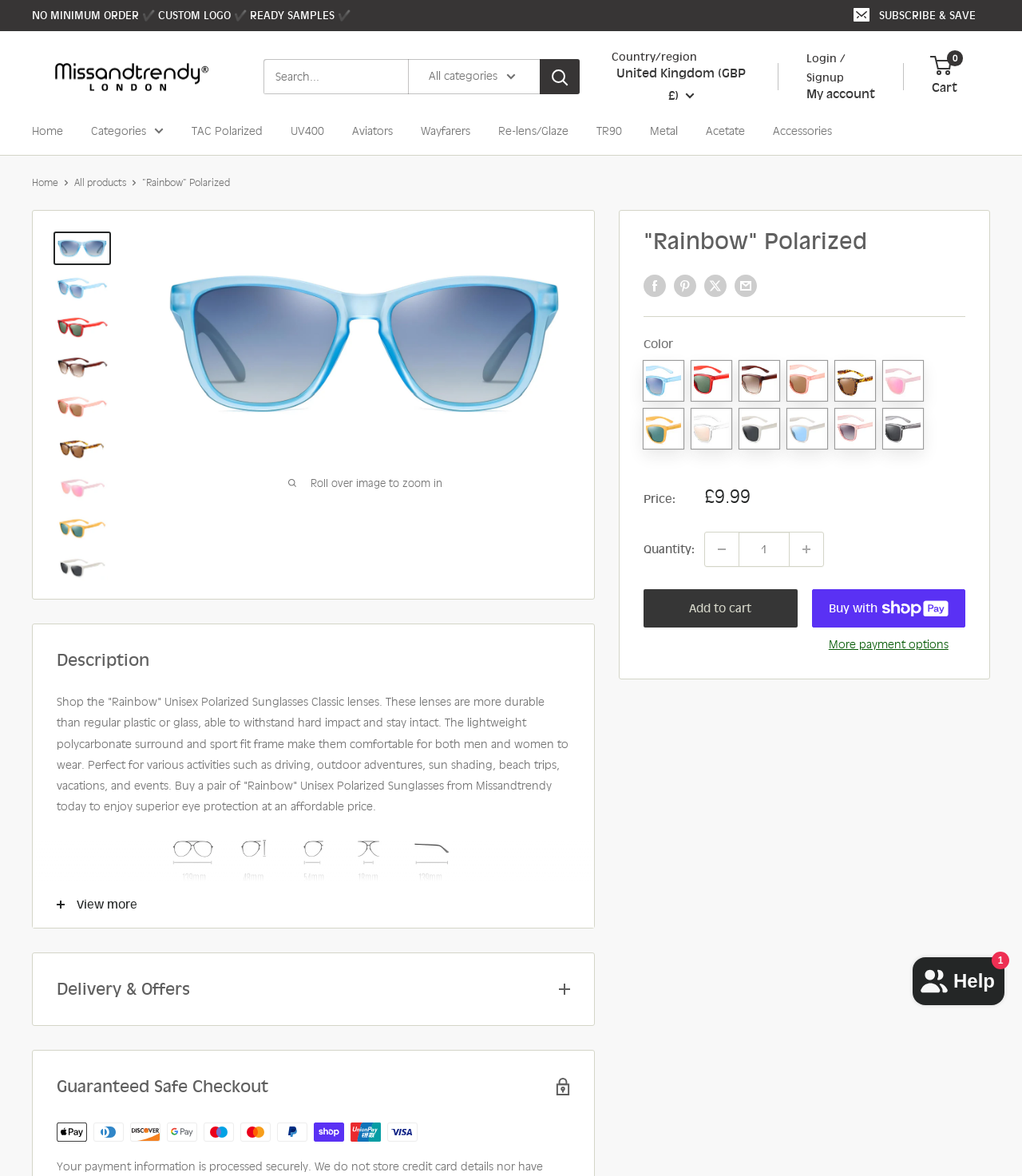Locate the bounding box coordinates of the element that should be clicked to fulfill the instruction: "Subscribe to newsletter".

[0.823, 0.0, 0.969, 0.026]